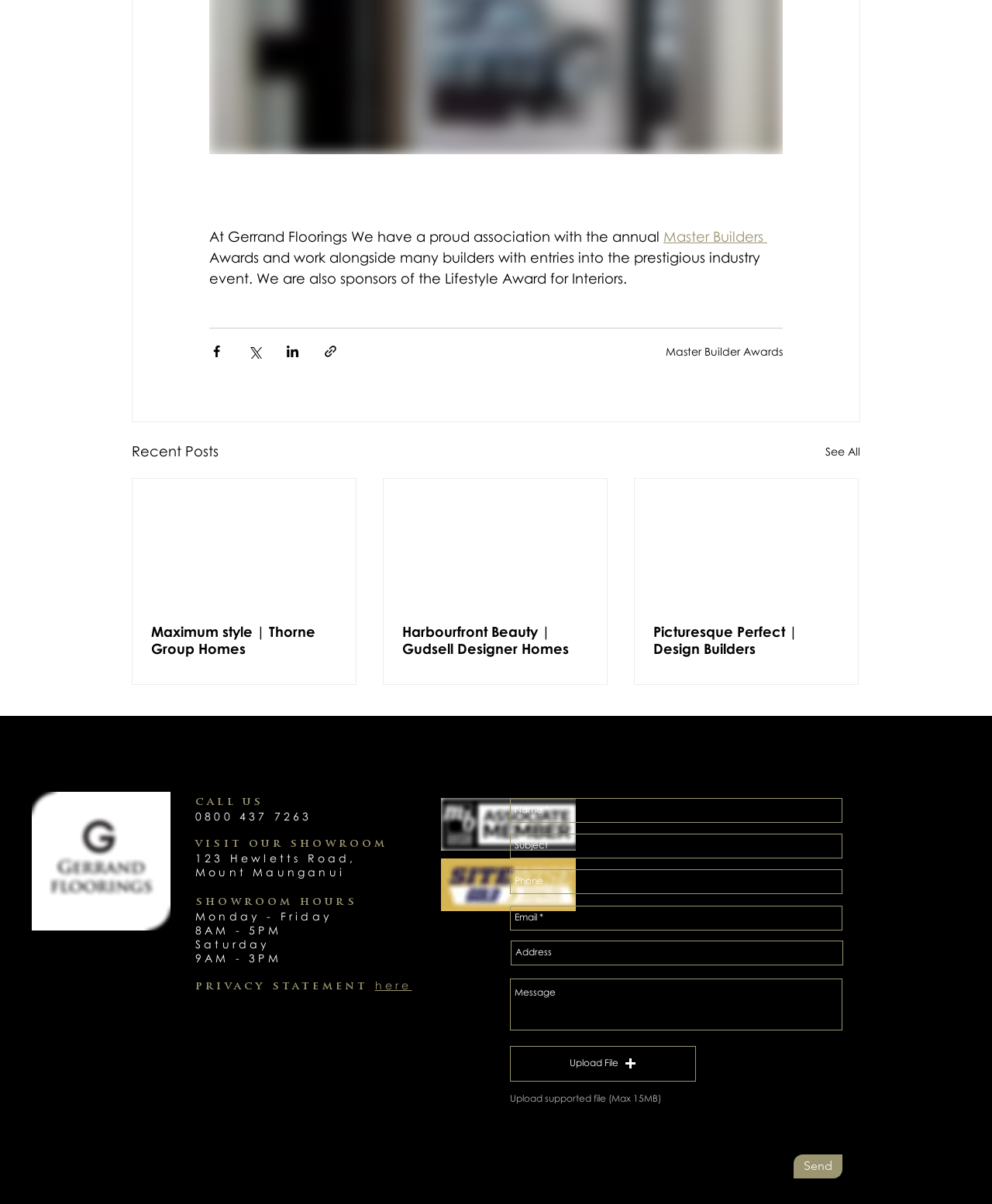What is the company's association with Master Builders?
Look at the image and respond with a one-word or short-phrase answer.

Proud association